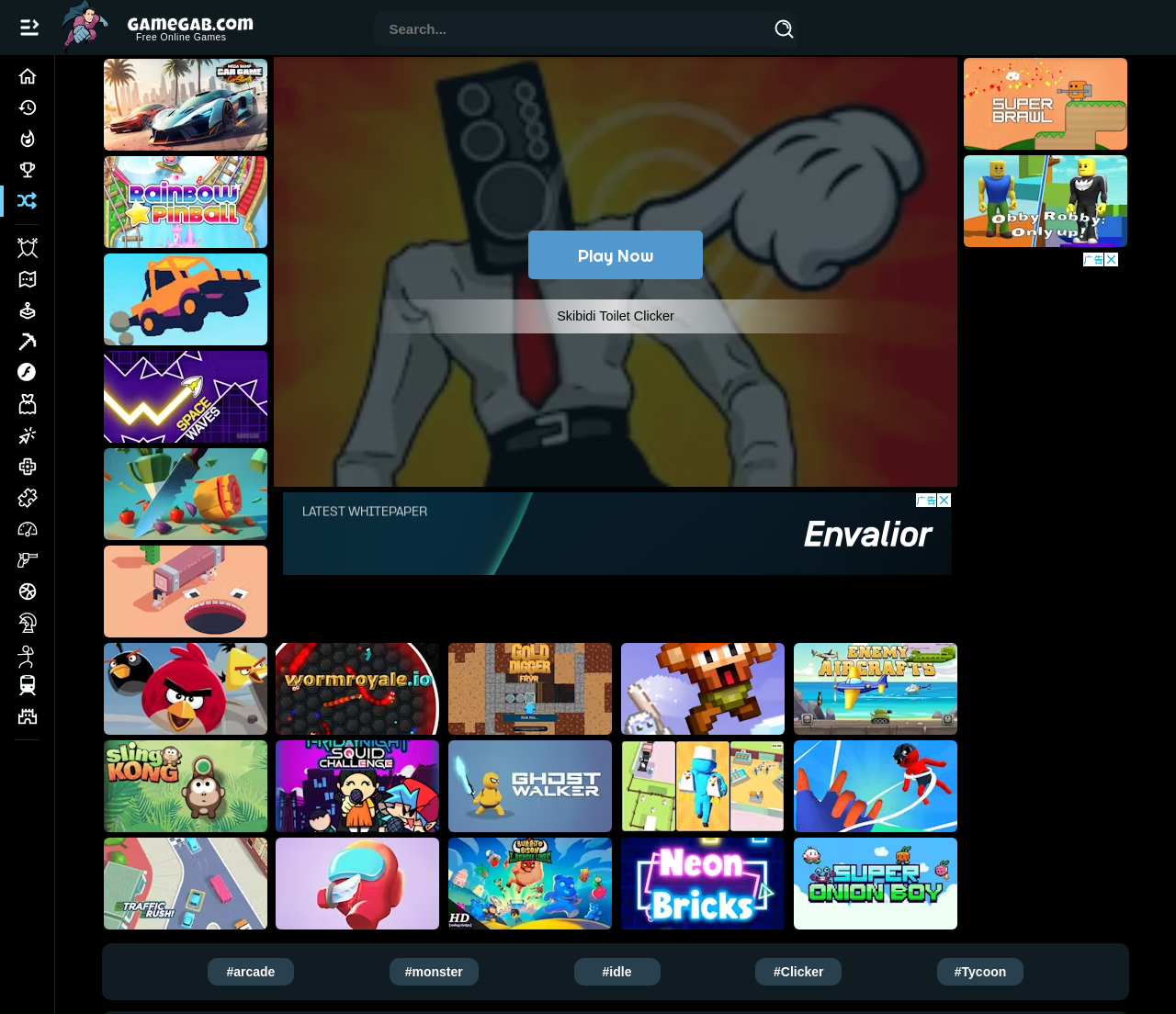Find and provide the bounding box coordinates for the UI element described with: "Obby Robby: Only Up!".

[0.819, 0.153, 0.958, 0.244]